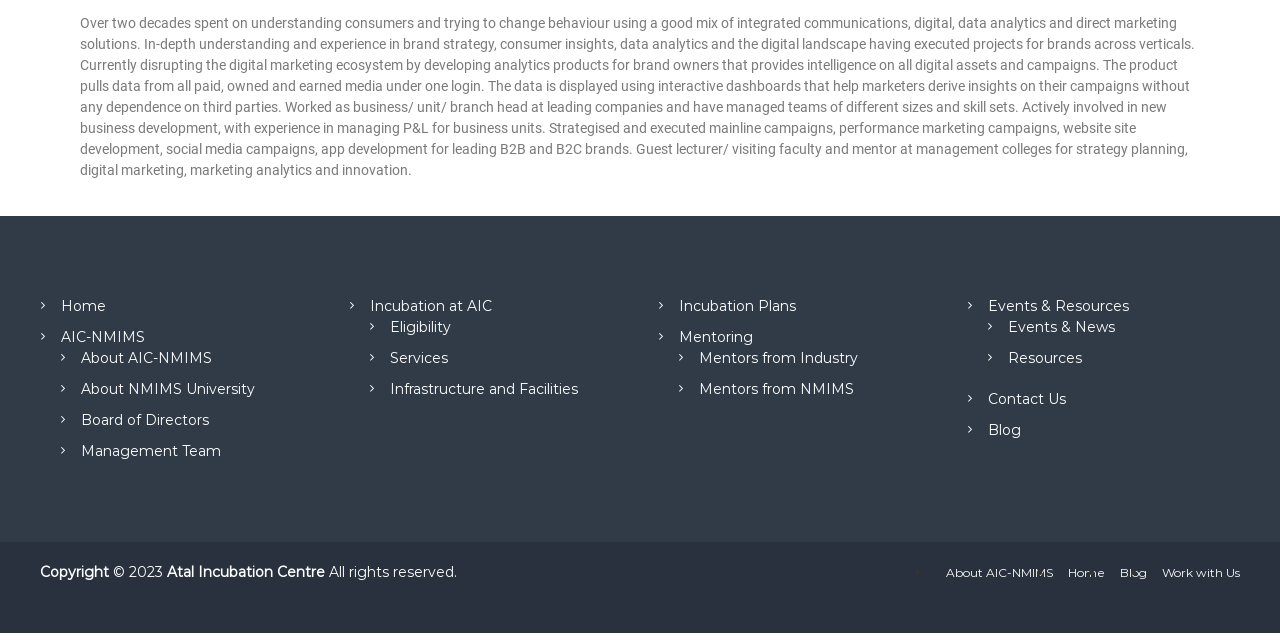Identify and provide the bounding box for the element described by: "Incubation Plans".

[0.531, 0.463, 0.622, 0.491]